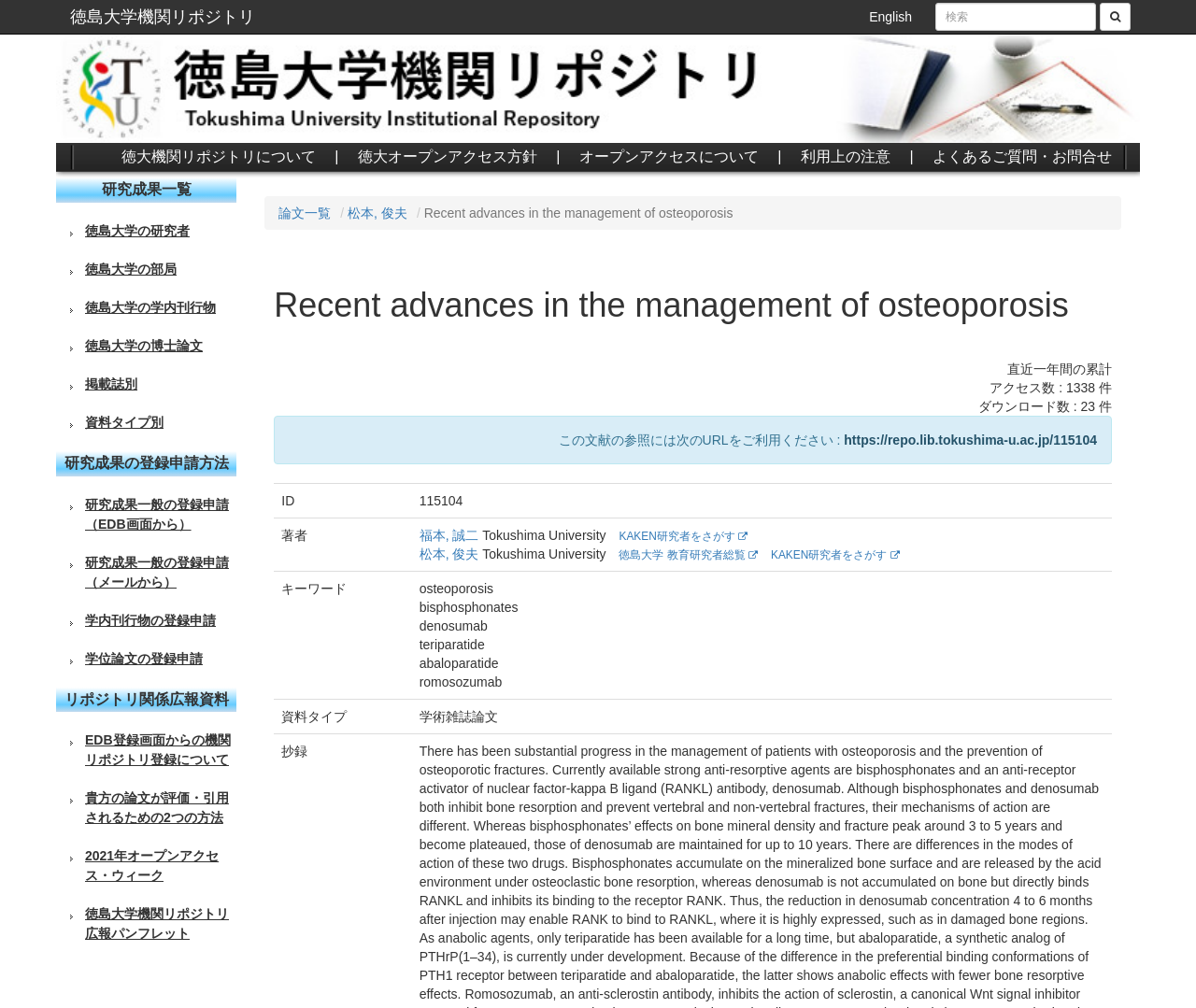Identify the bounding box coordinates for the UI element described as: "学位論文の登録申請". The coordinates should be provided as four floats between 0 and 1: [left, top, right, bottom].

[0.047, 0.644, 0.198, 0.663]